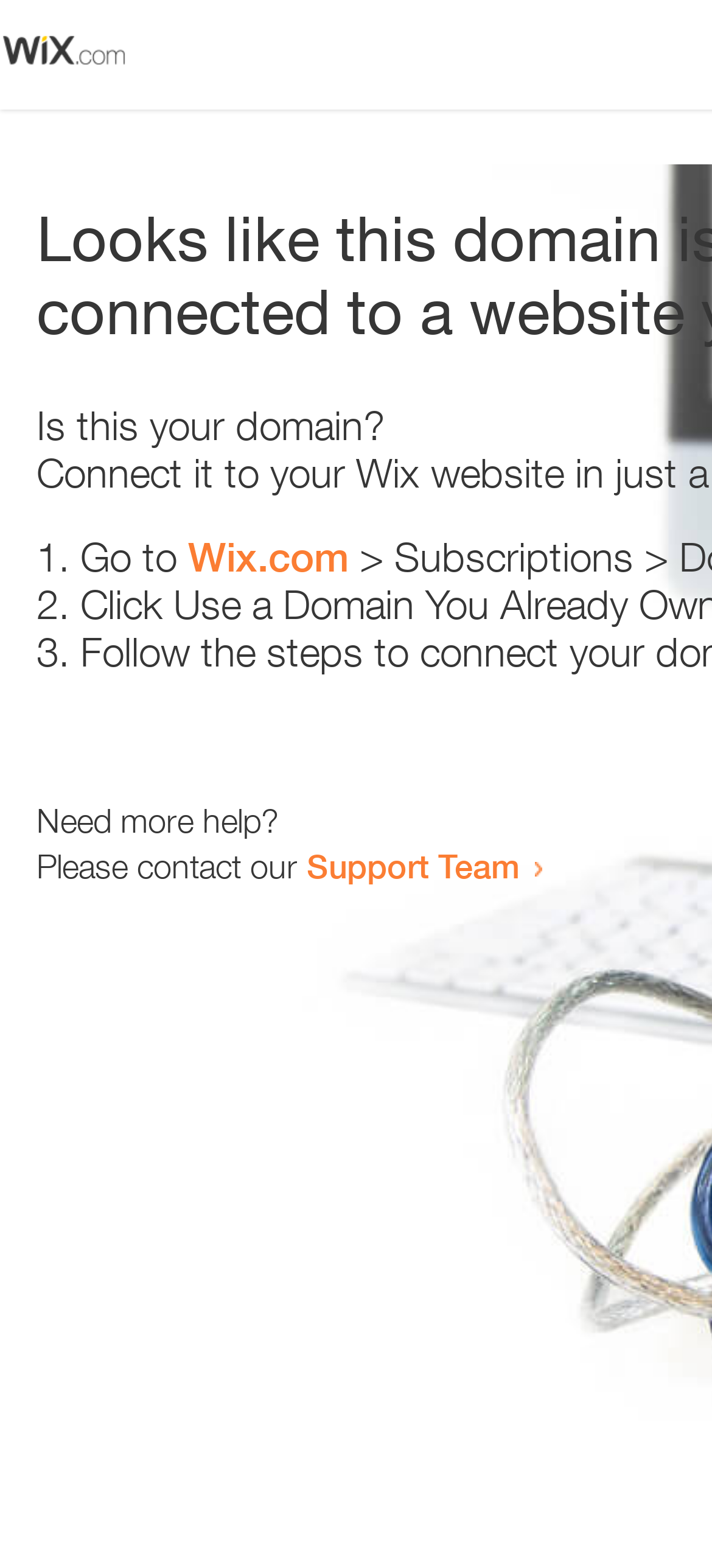Based on the image, please respond to the question with as much detail as possible:
Where can the user get more help?

The webpage provides a link to the 'Support Team' which implies that the user can get more help by contacting them.